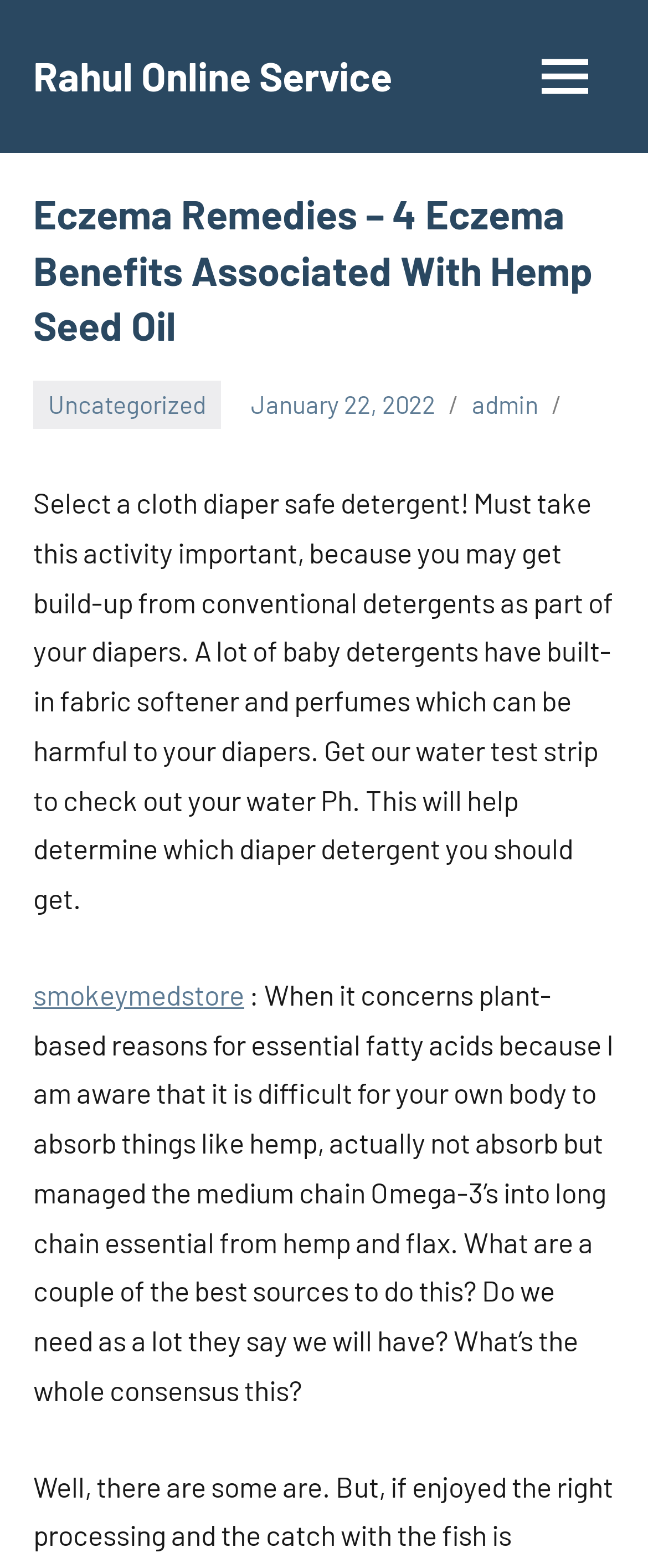Describe the webpage in detail, including text, images, and layout.

The webpage is about eczema remedies, specifically highlighting the benefits of hemp seed oil. At the top left, there is a link to "Rahul Online Service". Below it, there is a button that expands to a primary menu. 

To the right of the button, there is a header section that contains the title "Eczema Remedies – 4 Eczema Benefits Associated With Hemp Seed Oil" in a prominent heading. Underneath the title, there are three links: "Uncategorized", "January 22, 2022", and "admin". The "January 22, 2022" link also contains a time element.

Below the header section, there is a block of text that discusses the importance of choosing a cloth diaper safe detergent and provides information about water test strips. 

Further down, there are two elements side by side: a link to "smokeymedstore" and a block of text that discusses plant-based sources of essential fatty acids, specifically hemp and flax. The text also inquires about the best sources and the recommended amount of these fatty acids.